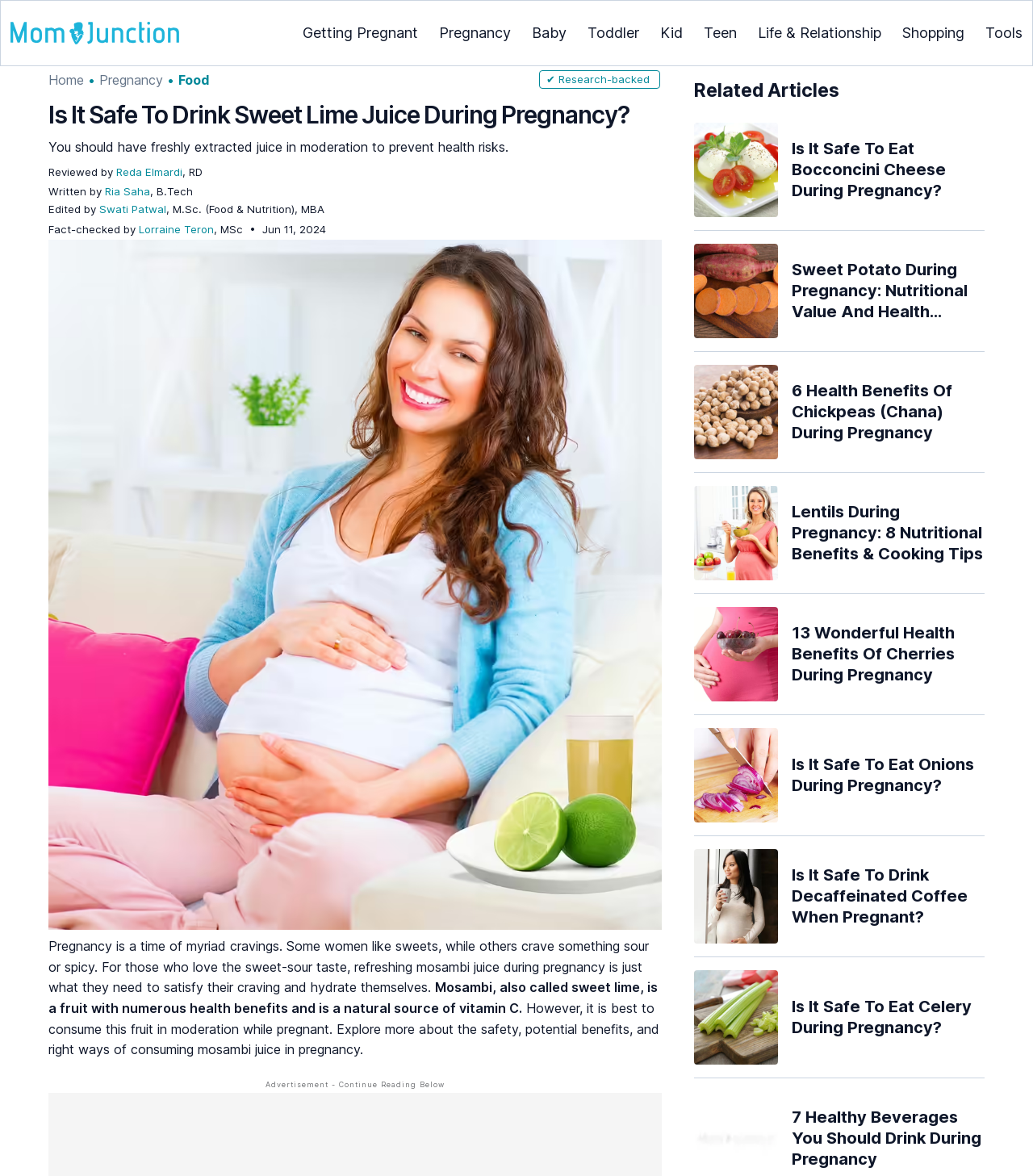Identify the bounding box coordinates necessary to click and complete the given instruction: "Check the 'MomJunction Logo'".

[0.01, 0.019, 0.173, 0.038]